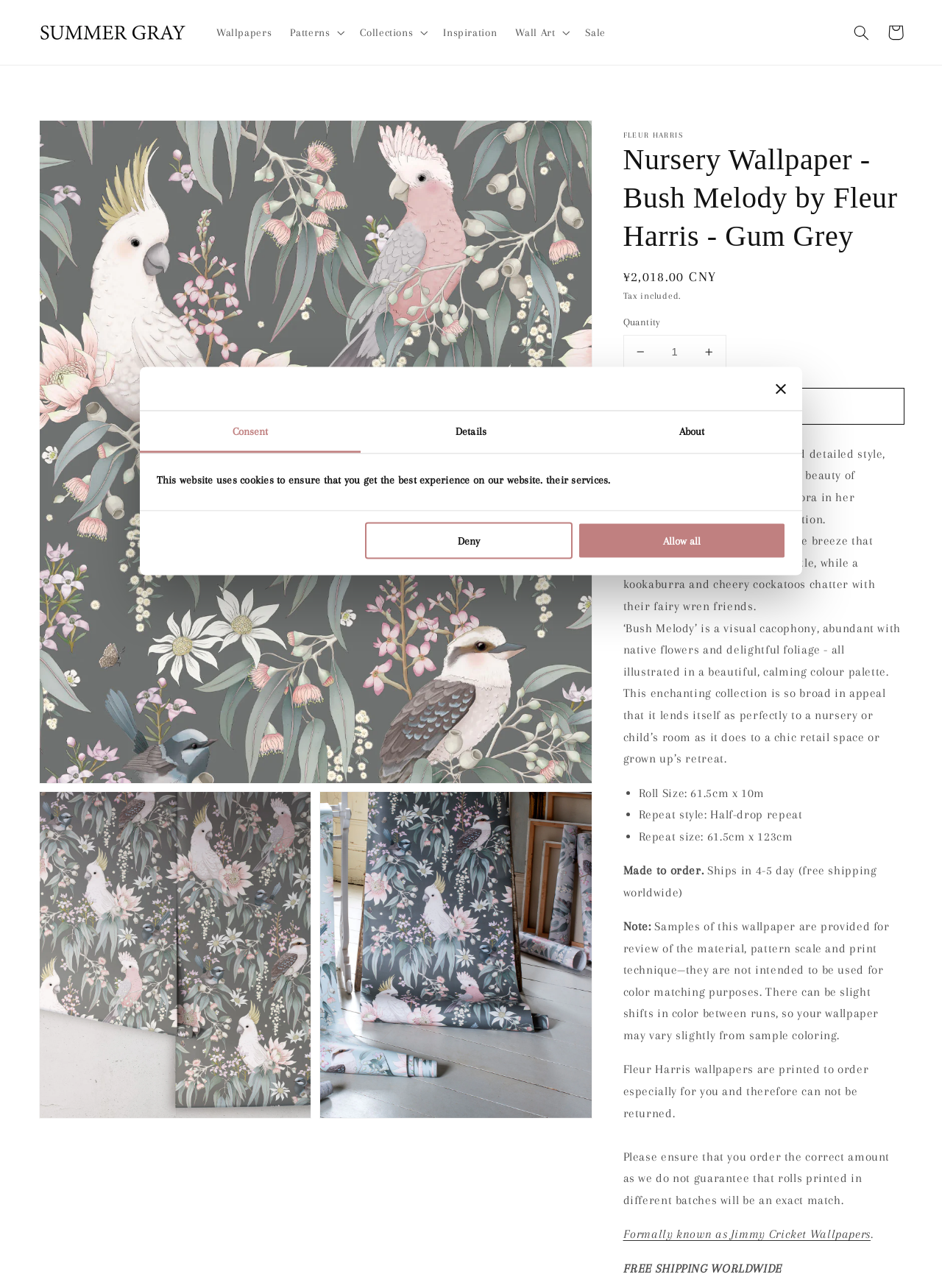Determine the bounding box coordinates of the area to click in order to meet this instruction: "View the 'Inspiration' page".

[0.461, 0.013, 0.537, 0.038]